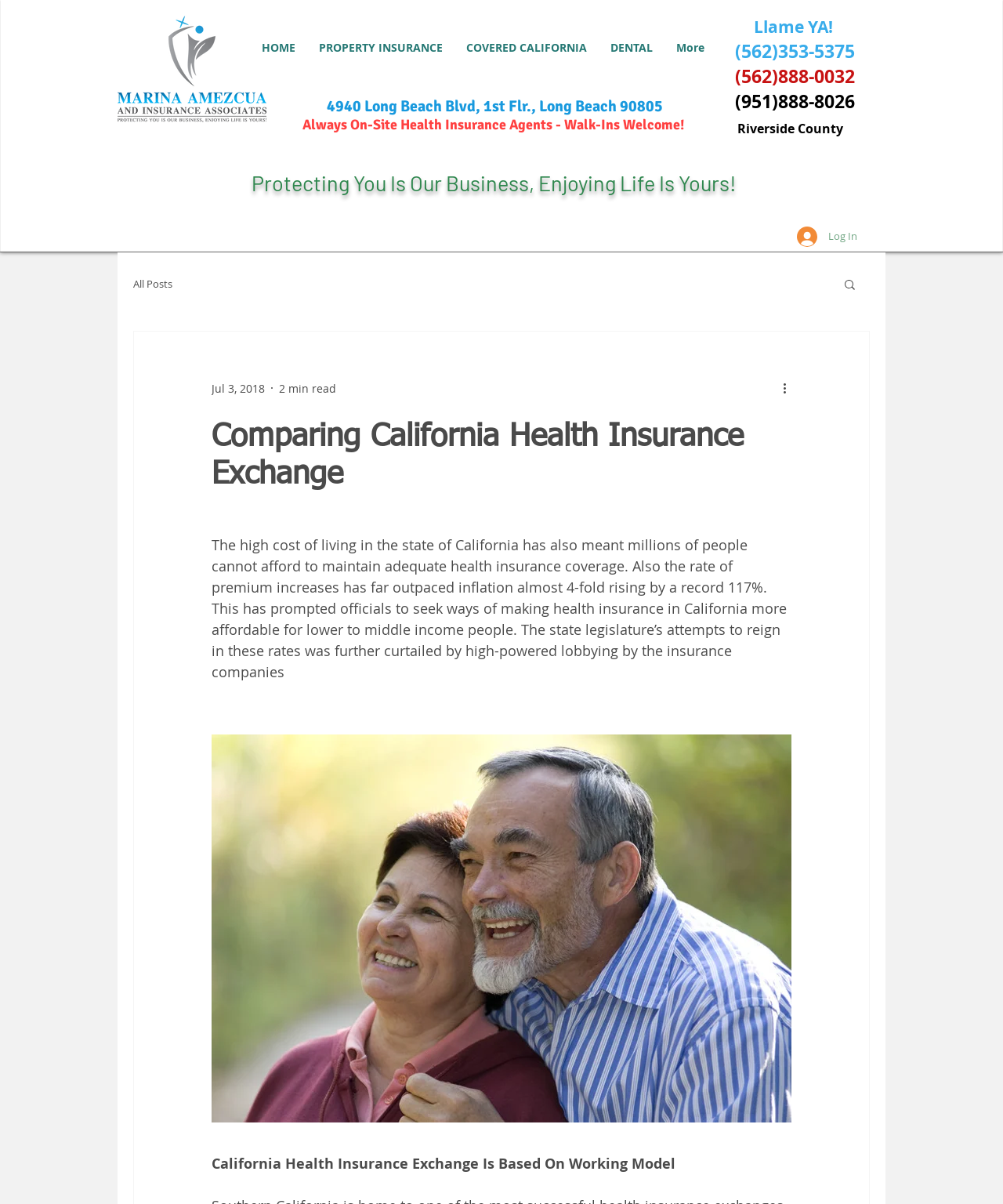What is the topic of the article on the webpage? Refer to the image and provide a one-word or short phrase answer.

California Health Insurance Exchange